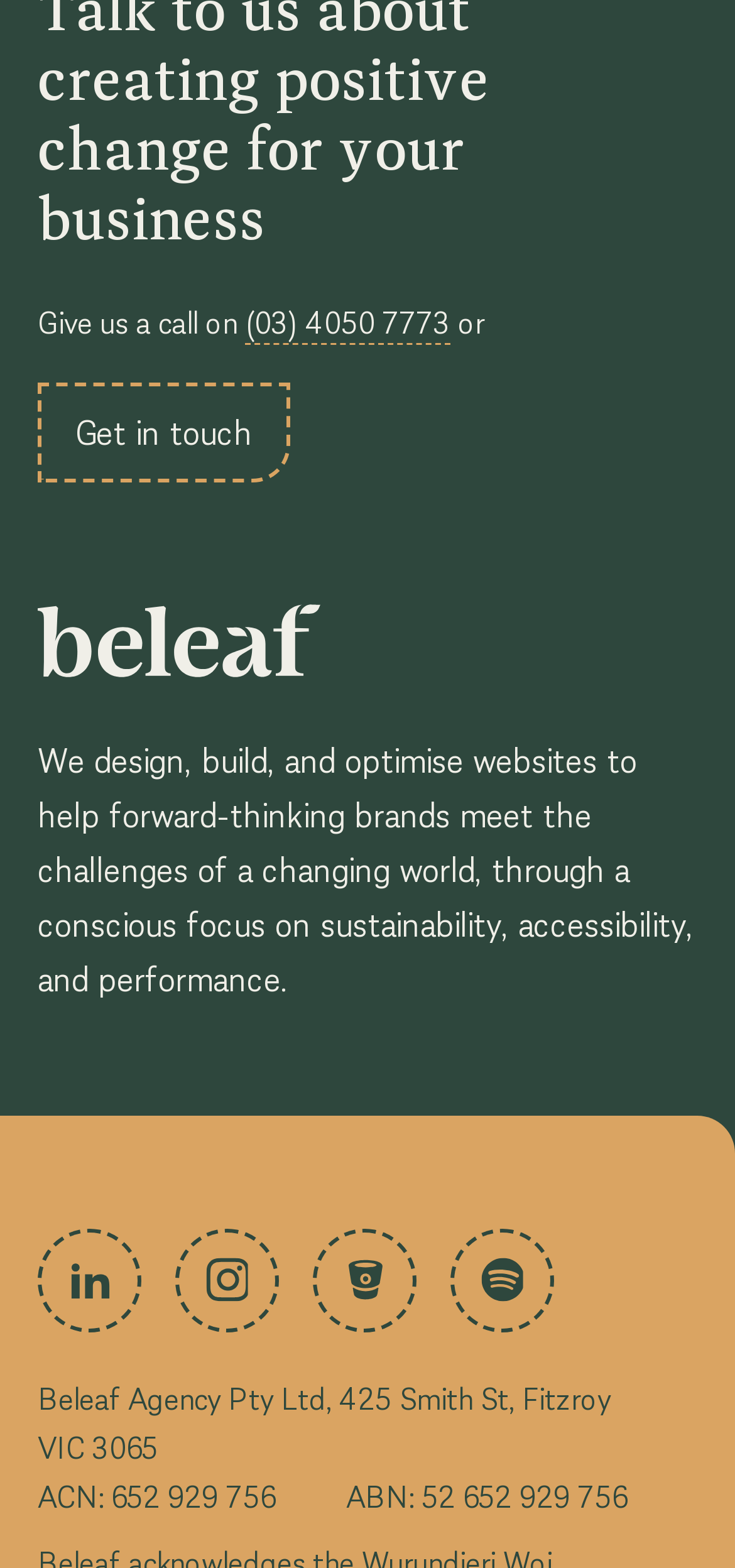What is the ABN of the company?
Look at the image and answer the question with a single word or phrase.

52 652 929 756